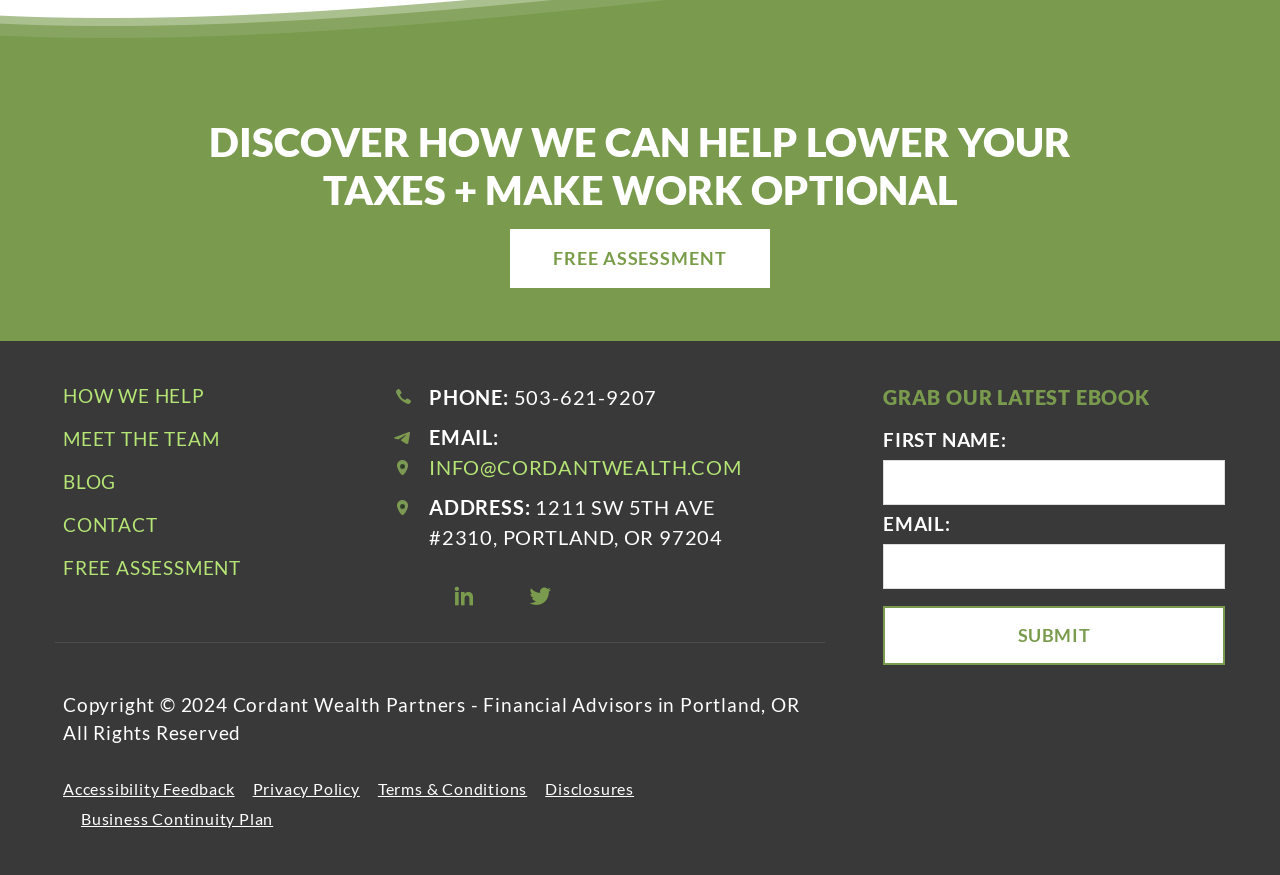Locate the bounding box coordinates of the element that needs to be clicked to carry out the instruction: "Click the 'HOW WE HELP' link". The coordinates should be given as four float numbers ranging from 0 to 1, i.e., [left, top, right, bottom].

[0.049, 0.436, 0.205, 0.474]